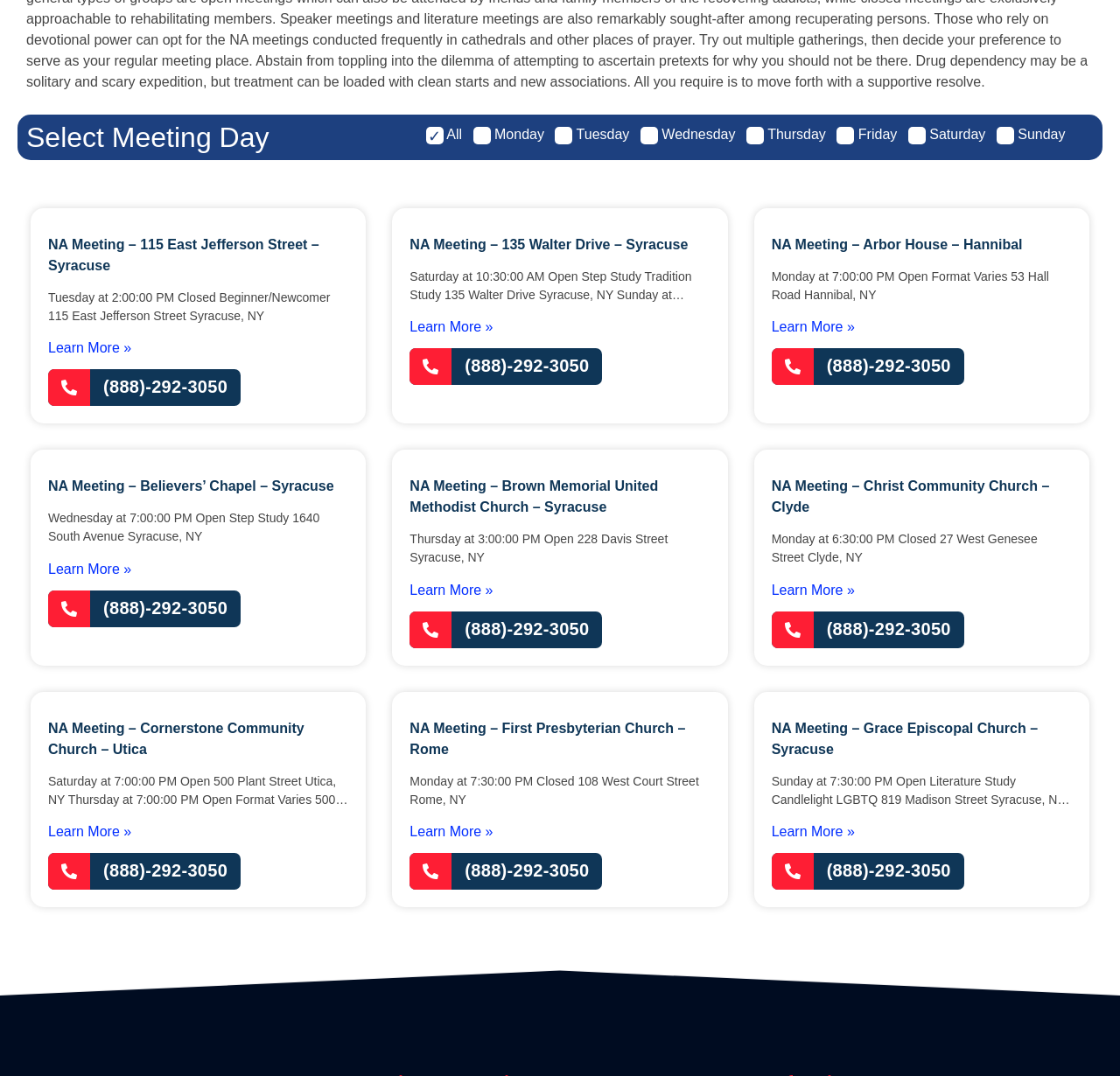Please determine the bounding box coordinates of the element to click on in order to accomplish the following task: "Learn more about NA Meeting – Arbor House – Hannibal". Ensure the coordinates are four float numbers ranging from 0 to 1, i.e., [left, top, right, bottom].

[0.689, 0.297, 0.763, 0.311]